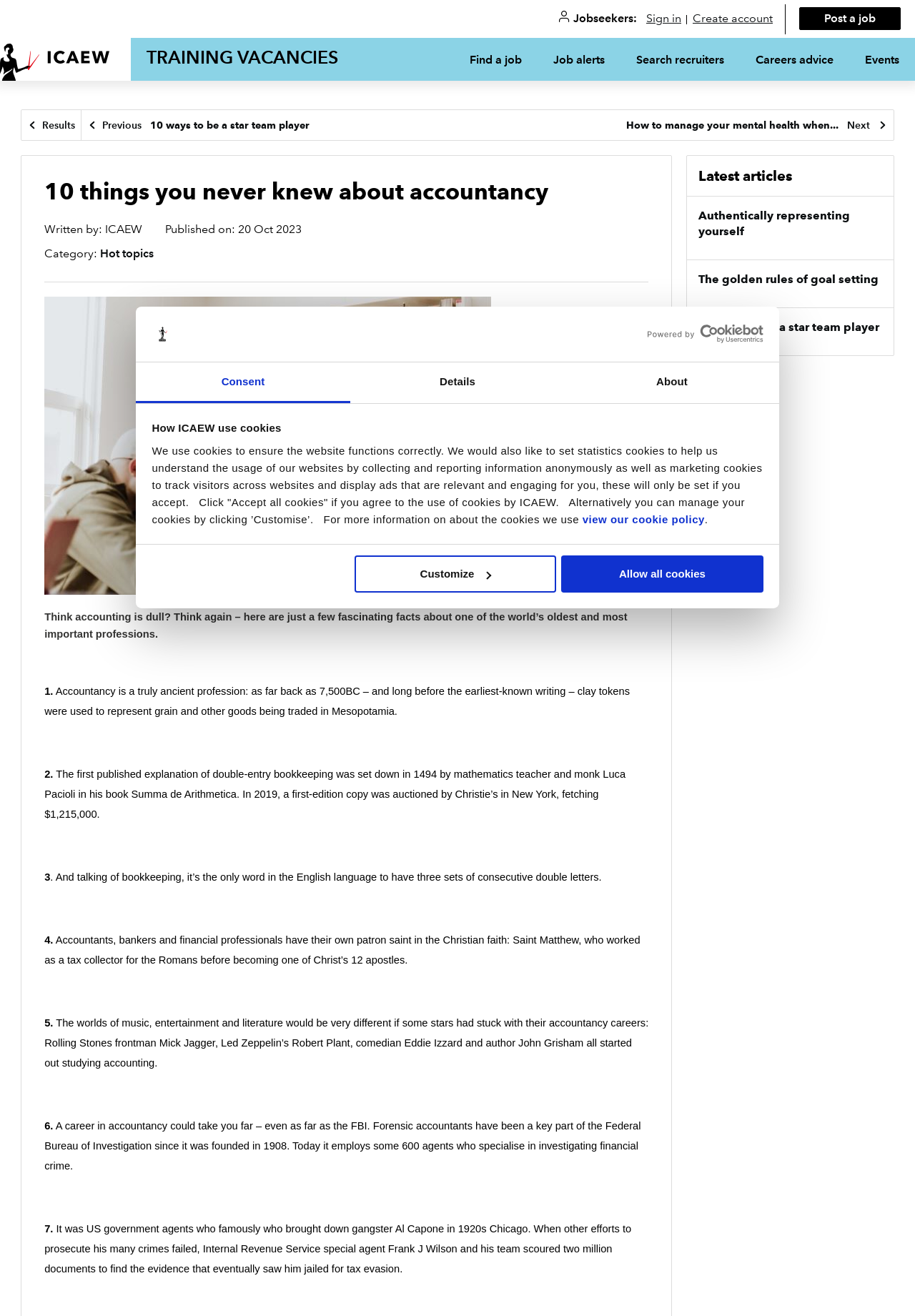Find the bounding box coordinates of the element you need to click on to perform this action: 'Click the 'Next article' link'. The coordinates should be represented by four float values between 0 and 1, in the format [left, top, right, bottom].

[0.678, 0.084, 0.976, 0.106]